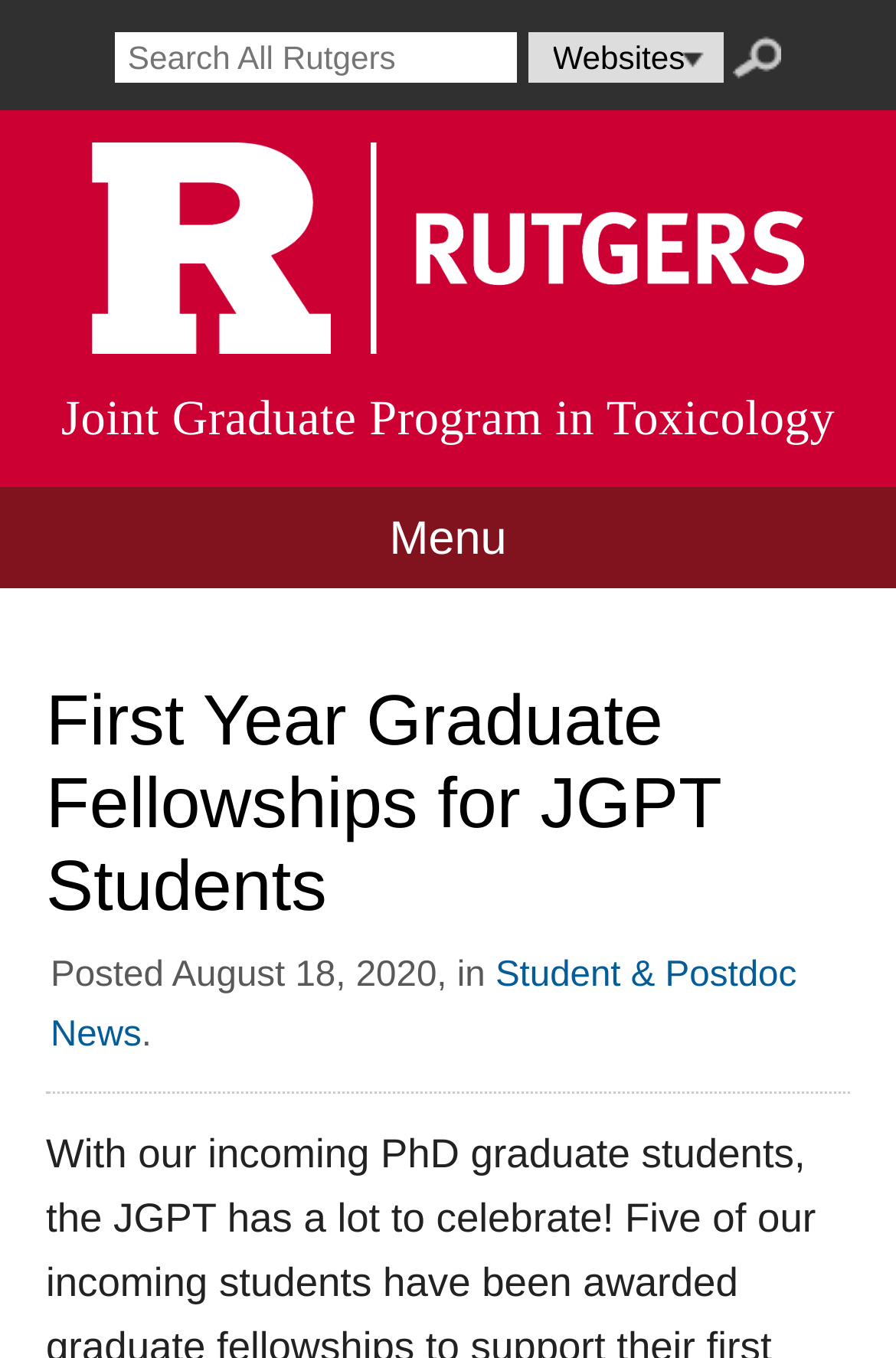Carefully examine the image and provide an in-depth answer to the question: When was the fellowship posted?

I found the answer by looking at the time element with the text 'August 18, 2020,' which is a child element of the static text 'Posted'.